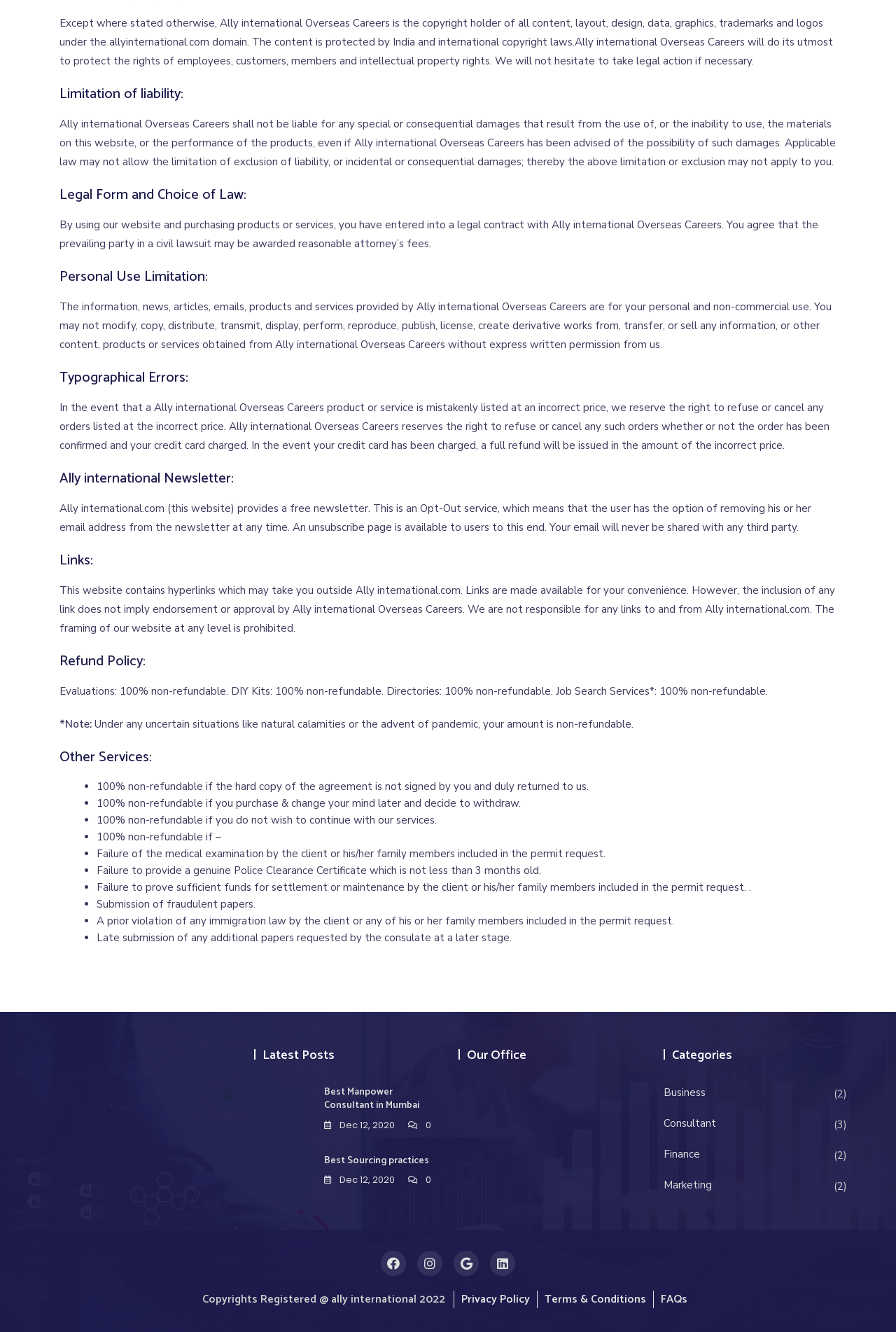Locate the bounding box coordinates of the area where you should click to accomplish the instruction: "View the 'Our Office' section".

[0.512, 0.786, 0.717, 0.799]